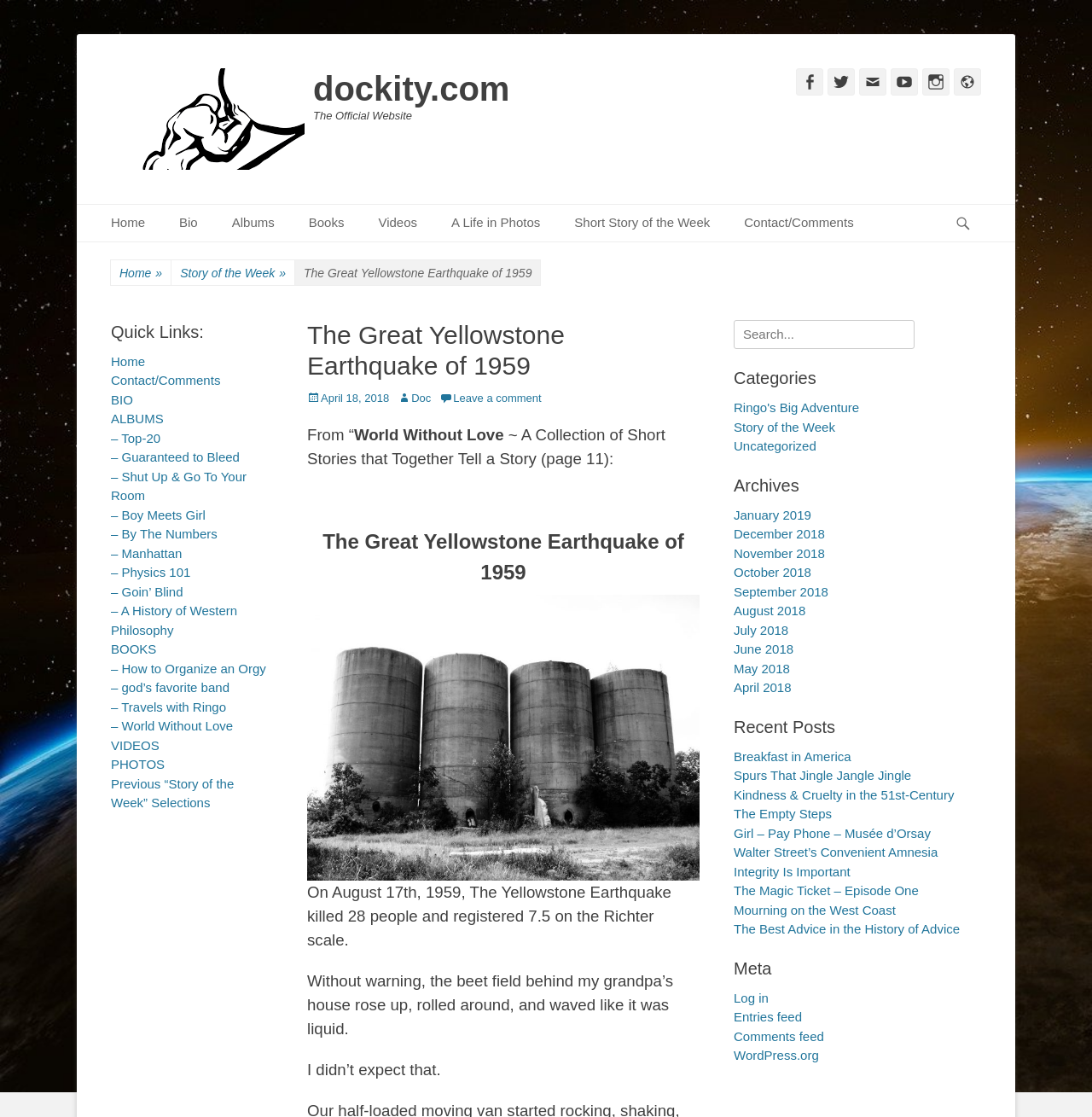Determine the bounding box for the UI element described here: "Mourning on the West Coast".

[0.672, 0.808, 0.82, 0.821]